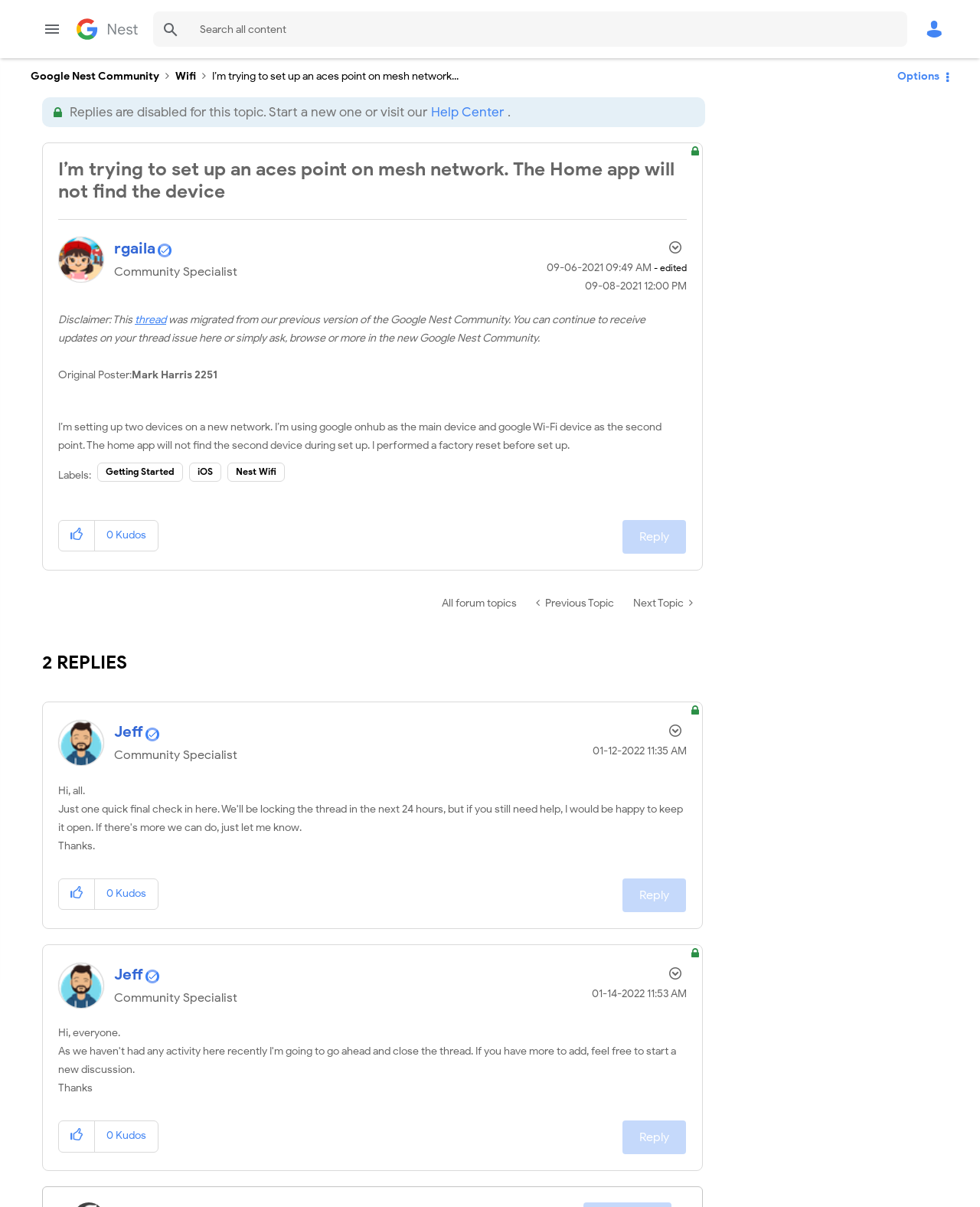Could you provide the bounding box coordinates for the portion of the screen to click to complete this instruction: "Reply to the comment"?

[0.636, 0.728, 0.7, 0.756]